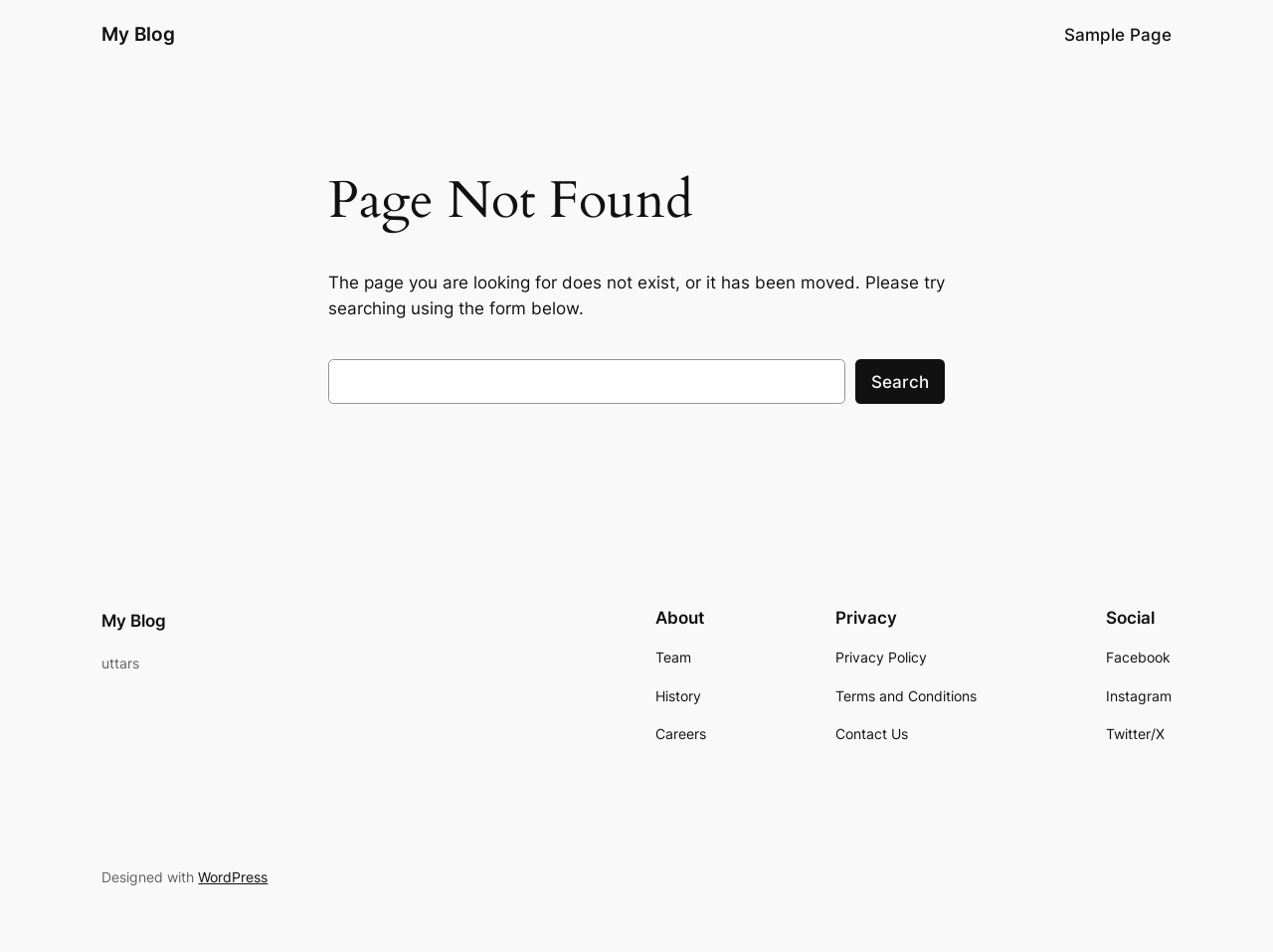Describe all the significant parts and information present on the webpage.

This webpage is a "Page not found" error page from "My Blog". At the top, there are two links: "My Blog" on the left and "Sample Page" on the right. Below these links, there is a main section that takes up most of the page. 

In the main section, there is a large heading "Page Not Found" followed by a paragraph of text explaining that the page the user is looking for does not exist or has been moved, and suggesting to use the search form below. 

Below this text, there is a search form with a search box and a "Search" button. 

On the left side of the page, near the bottom, there are two links: "My Blog" again, and "uttars". 

To the right of these links, there are three sections: "About", "Privacy", and "Social". Each section has a heading and a list of links below it. The "About" section has links to "Team", "History", and "Careers". The "Privacy" section has links to "Privacy Policy", "Terms and Conditions", and "Contact Us". The "Social" section has links to "Facebook", "Instagram", and "Twitter/X". 

At the very bottom of the page, there is a line of text "Designed with" followed by a link to "WordPress".